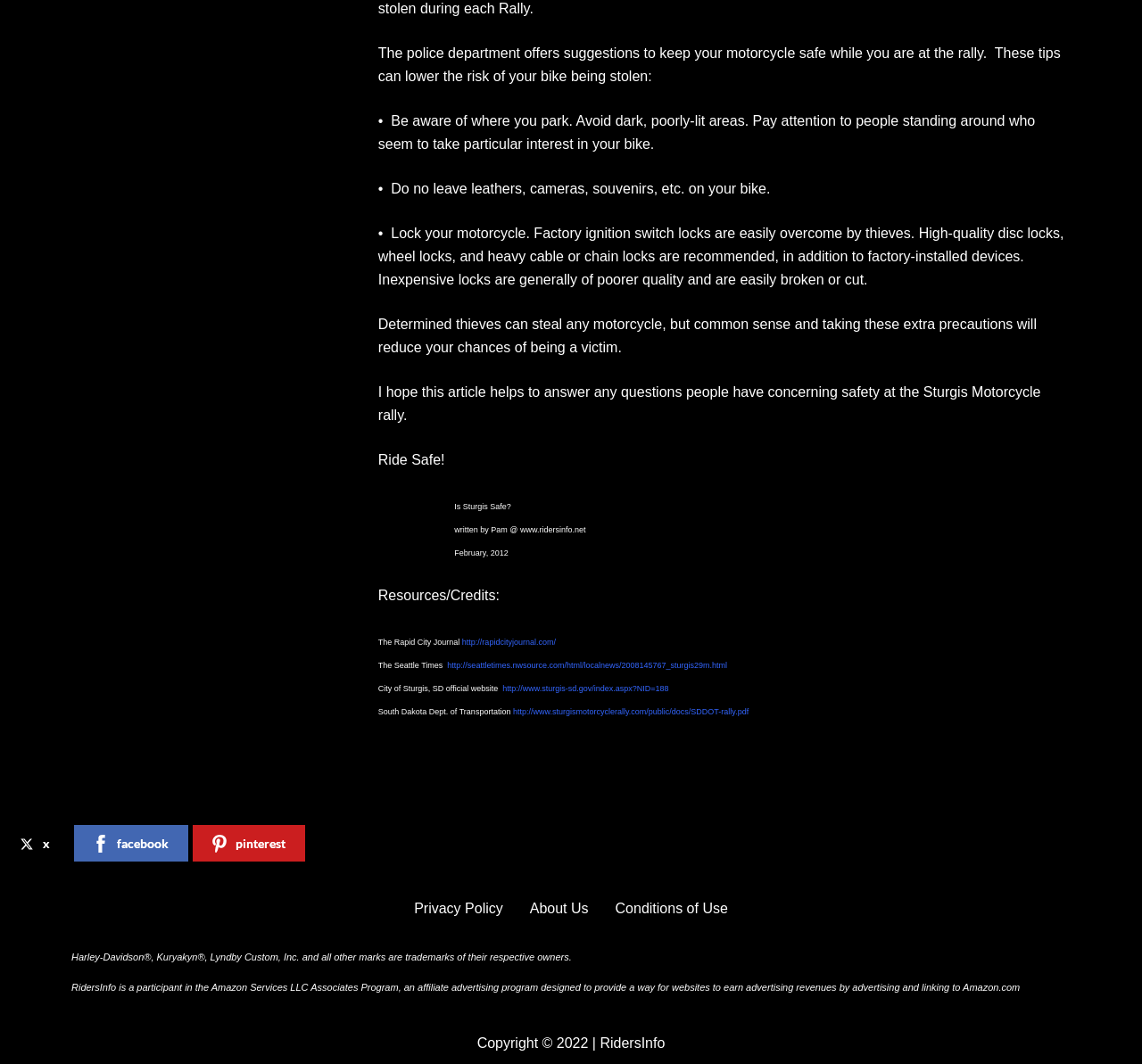Refer to the image and provide an in-depth answer to the question:
What is recommended to reduce the risk of motorcycle theft?

According to the webpage, one of the safety tips to reduce the risk of motorcycle theft is to lock your motorcycle. The text specifically mentions the use of high-quality disc locks, wheel locks, and heavy cable or chain locks in addition to factory-installed devices.